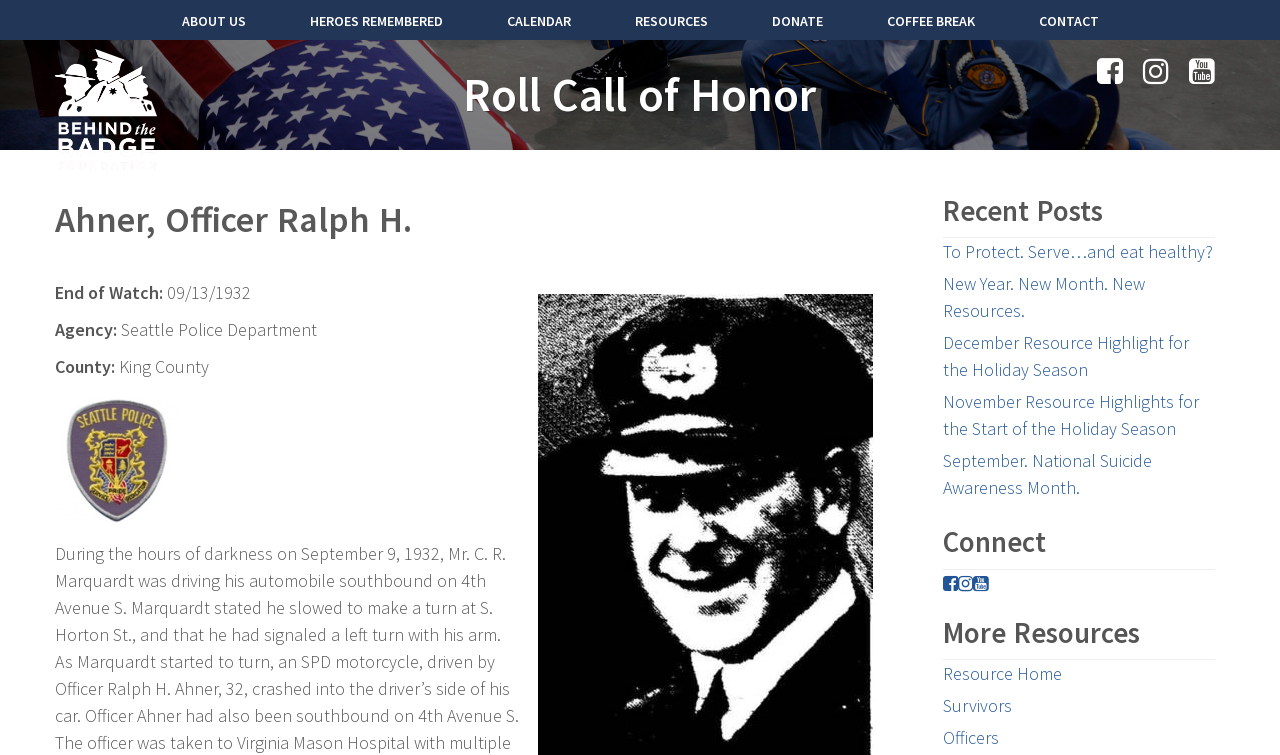Locate the bounding box coordinates of the clickable area needed to fulfill the instruction: "Click on ABOUT US".

[0.142, 0.0, 0.192, 0.053]